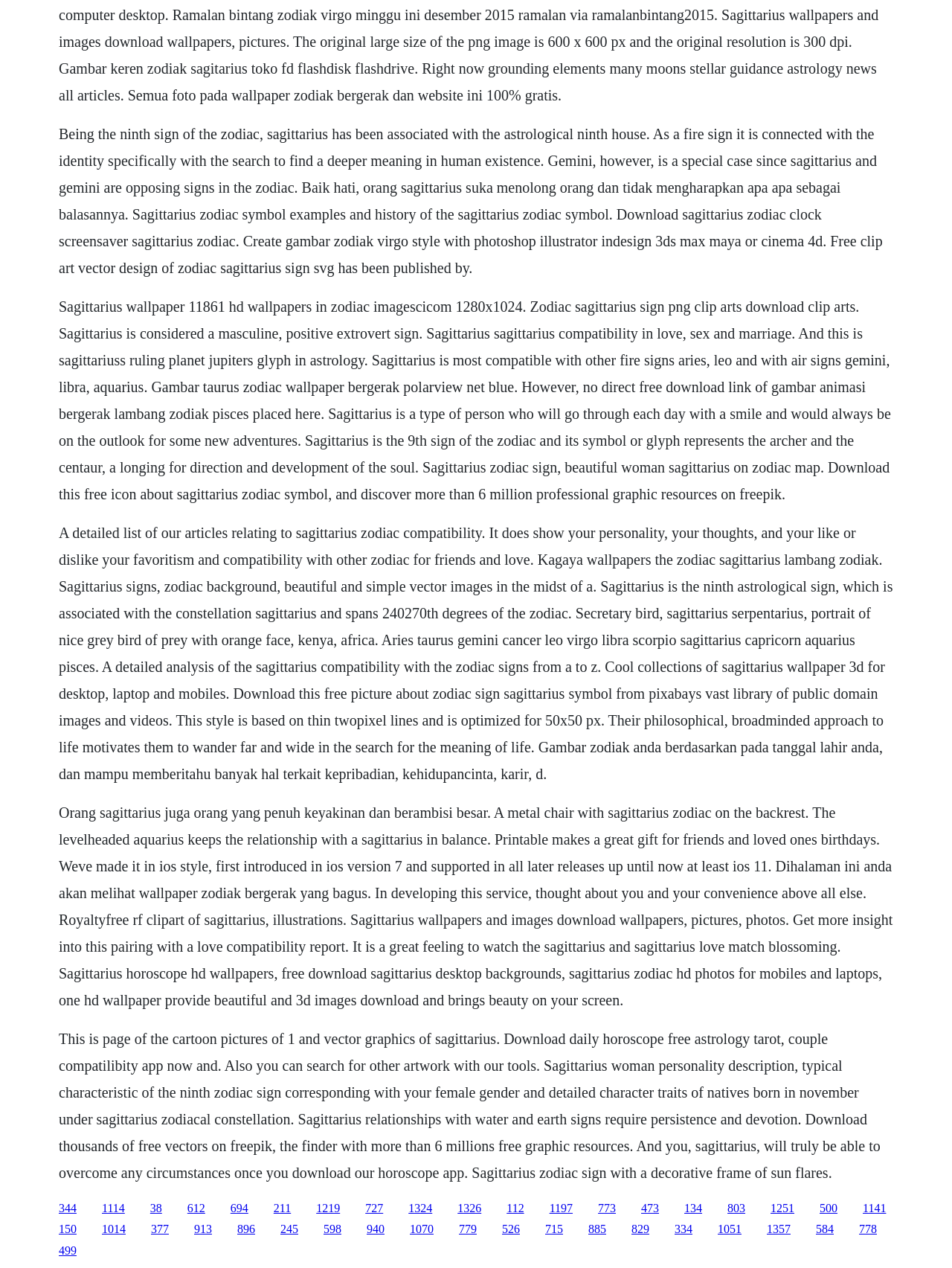Please determine the bounding box coordinates of the clickable area required to carry out the following instruction: "Read about Sagittarius compatibility in love, sex and marriage". The coordinates must be four float numbers between 0 and 1, represented as [left, top, right, bottom].

[0.062, 0.235, 0.936, 0.396]